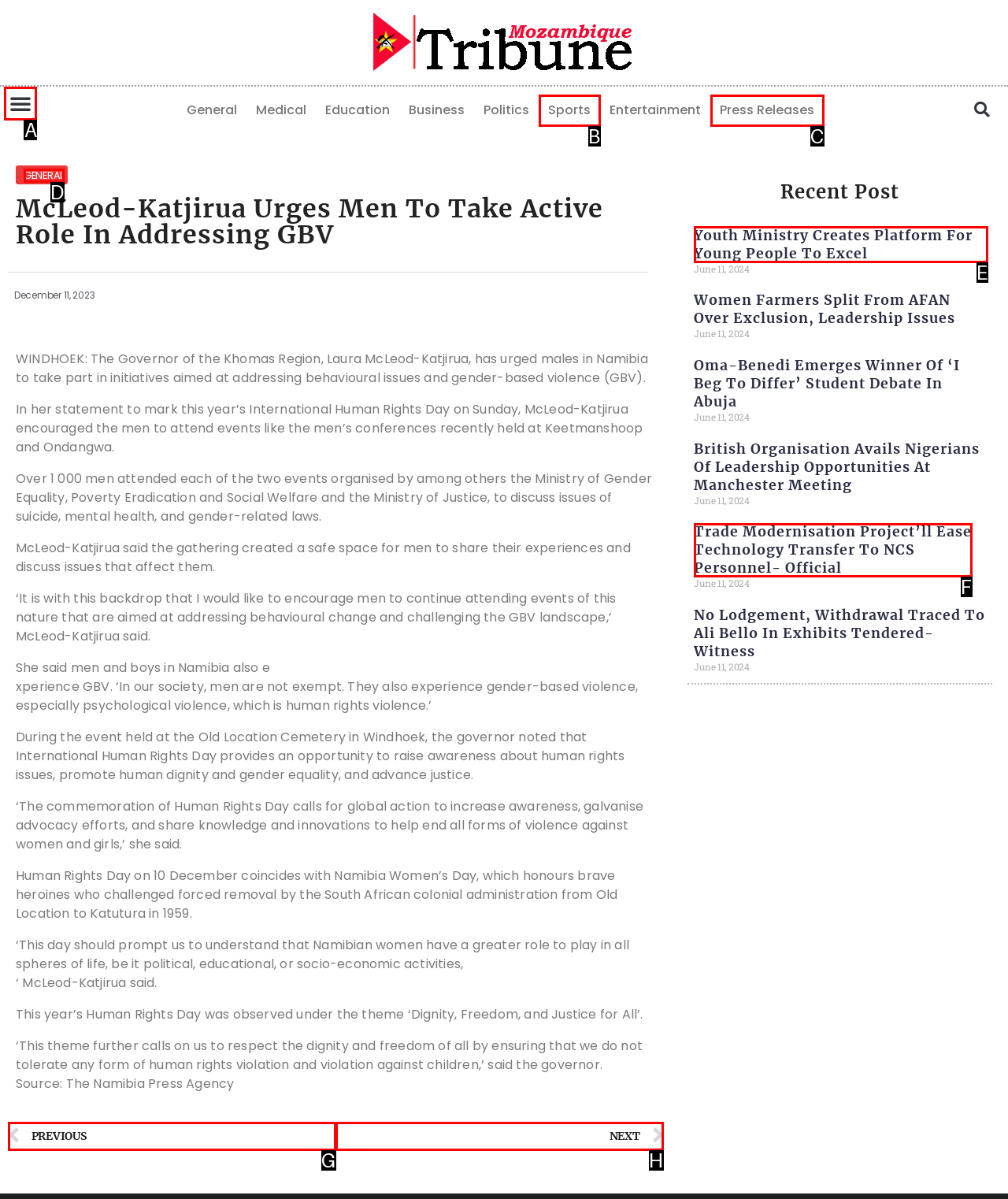Identify the correct lettered option to click in order to perform this task: Read the article 'Youth Ministry Creates Platform For Young People To Excel'. Respond with the letter.

E